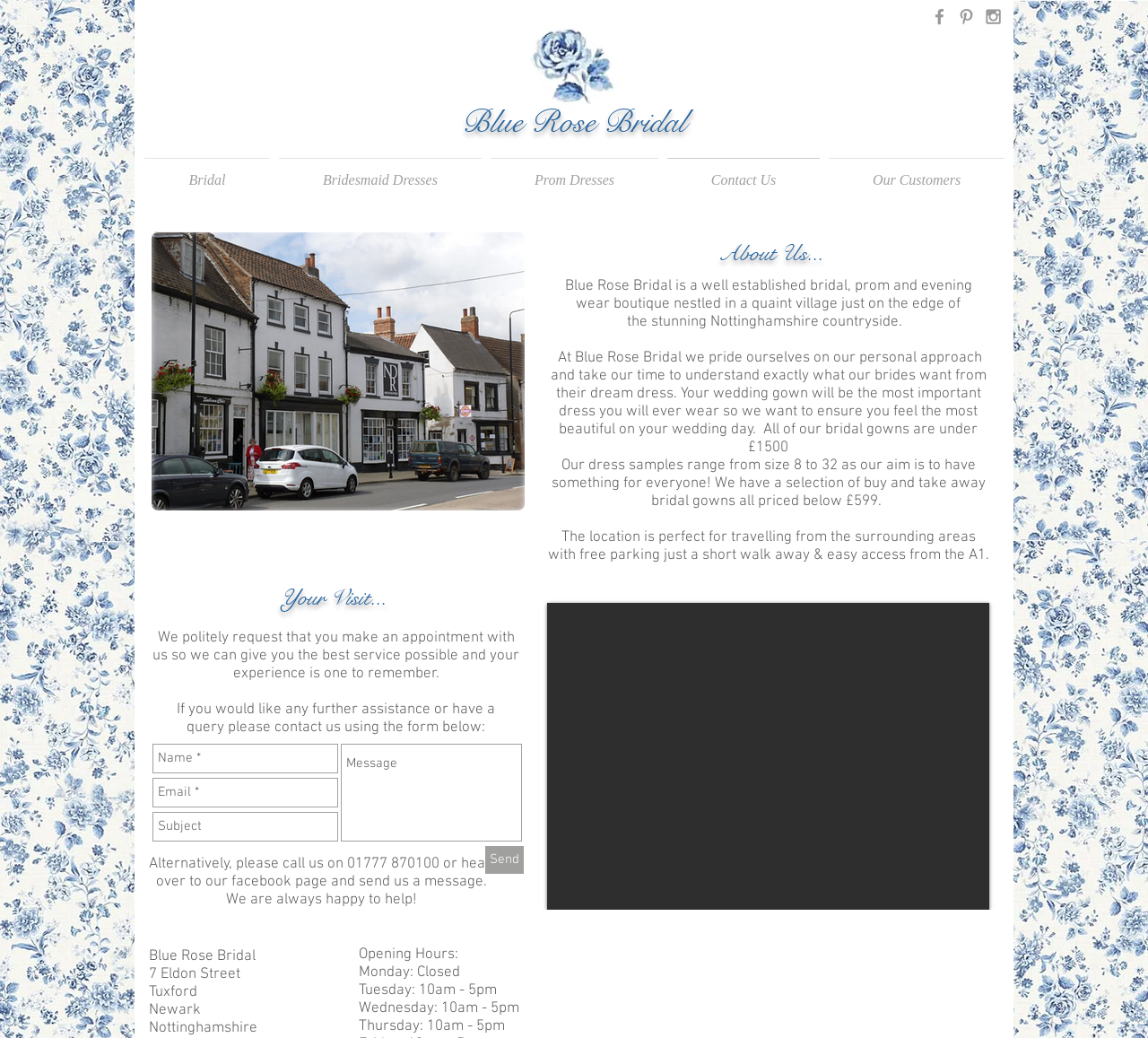What is the location of the boutique?
Please answer using one word or phrase, based on the screenshot.

Tuxford, Newark, Nottinghamshire